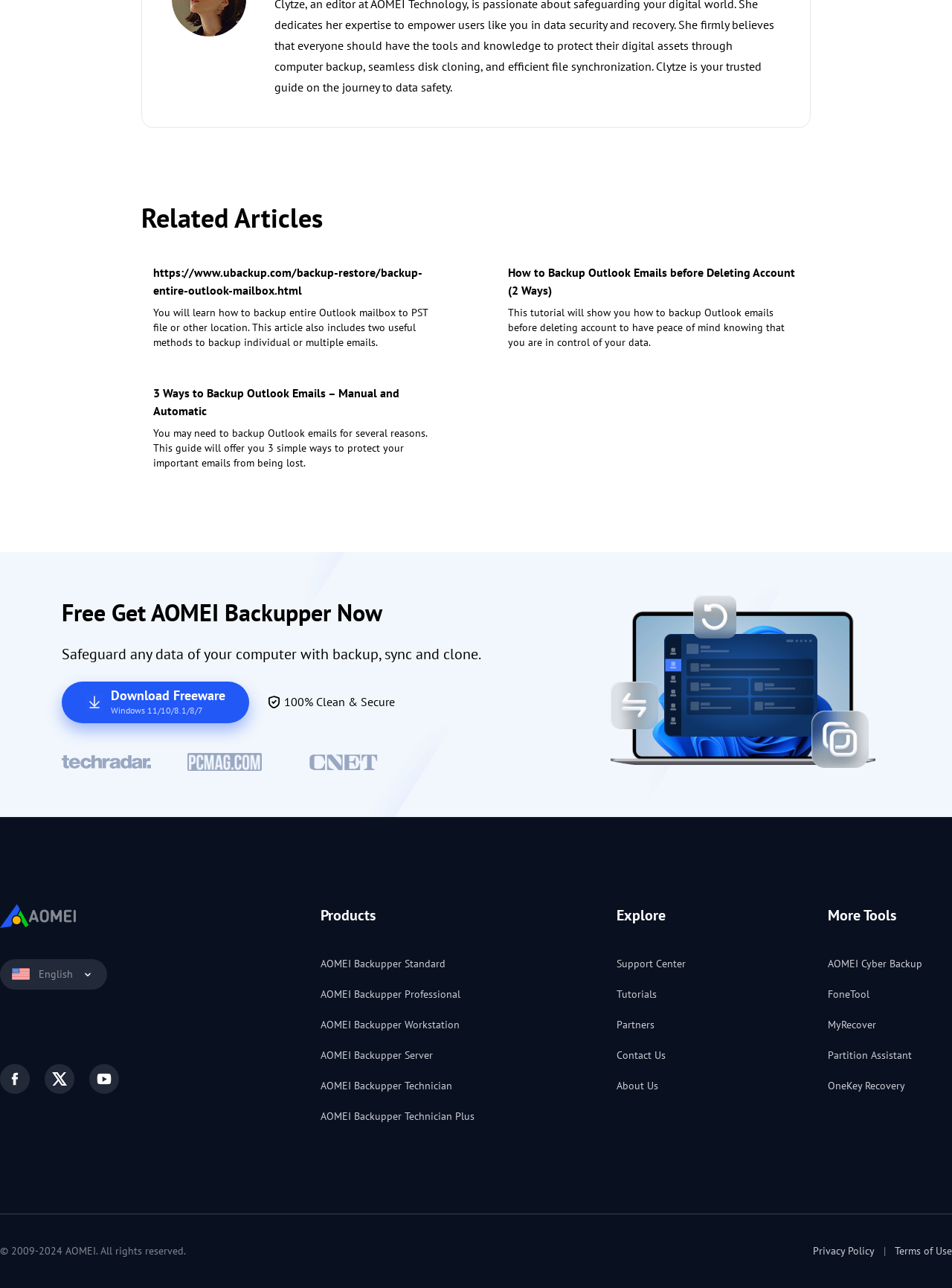Please identify the bounding box coordinates of the clickable area that will allow you to execute the instruction: "Learn how to backup entire Outlook mailbox to PST file or other location".

[0.161, 0.205, 0.466, 0.232]